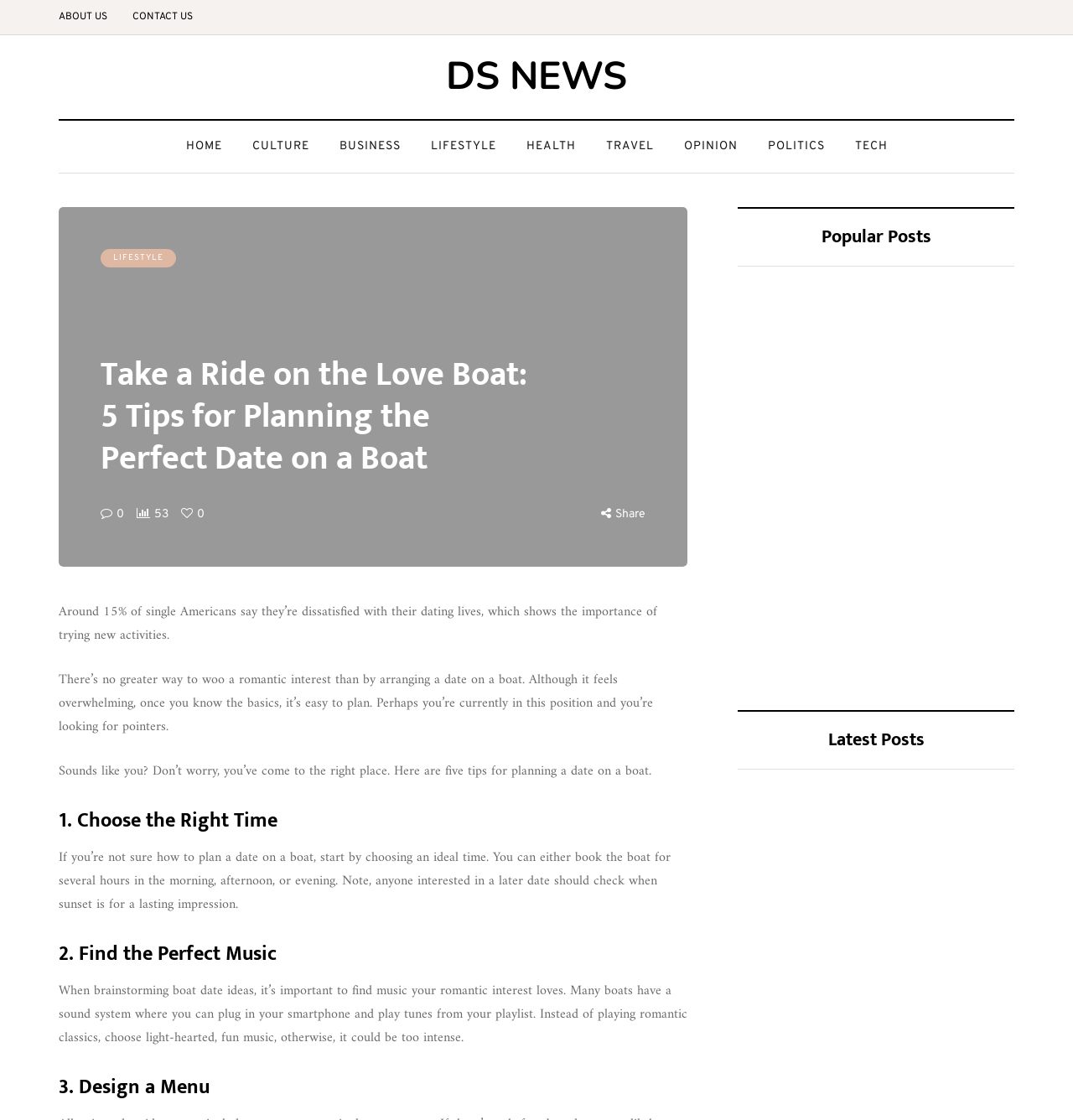What is the topic of the article?
Respond with a short answer, either a single word or a phrase, based on the image.

Planning a date on a boat